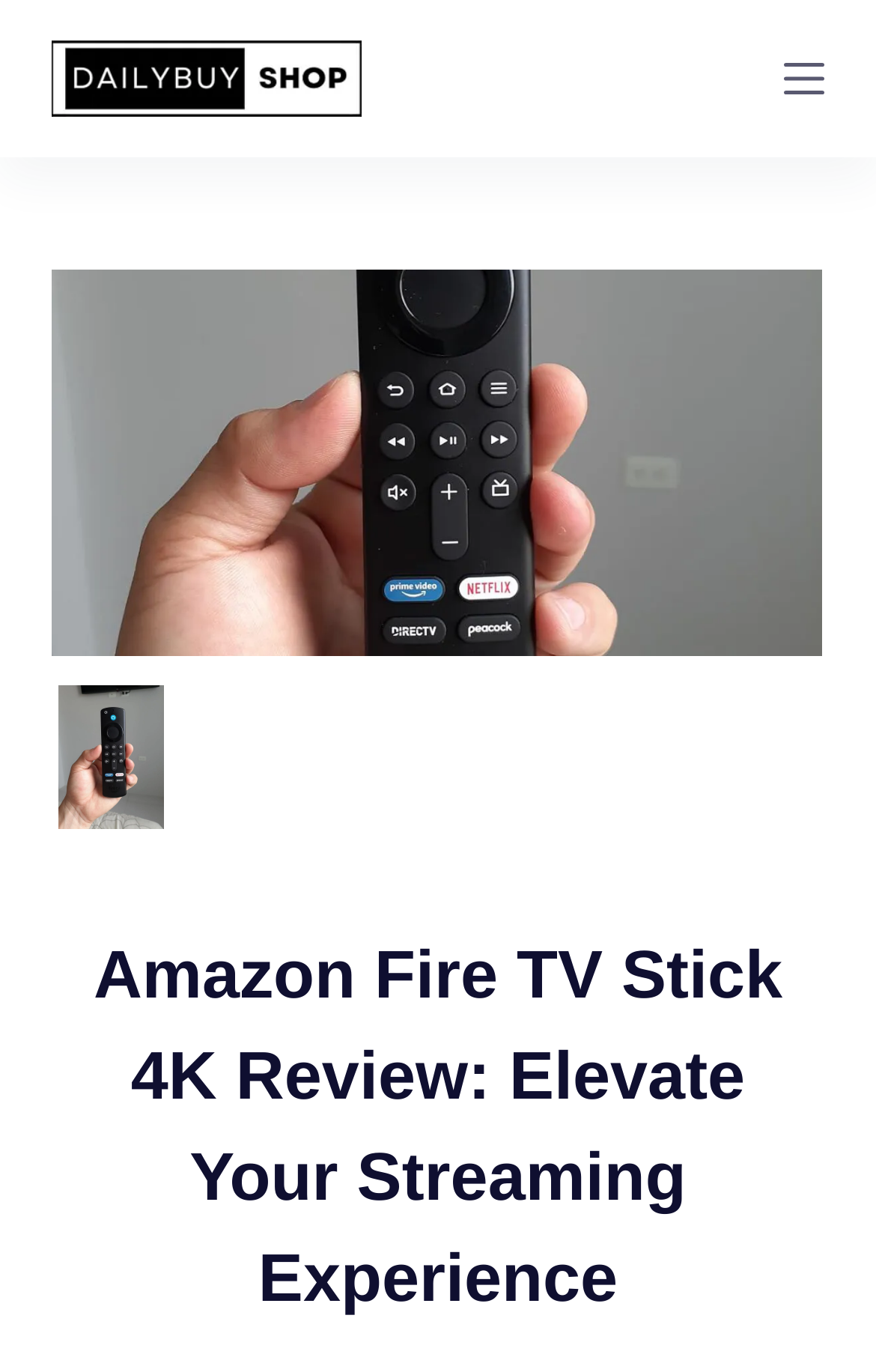How many slides are there?
Answer the question with just one word or phrase using the image.

4